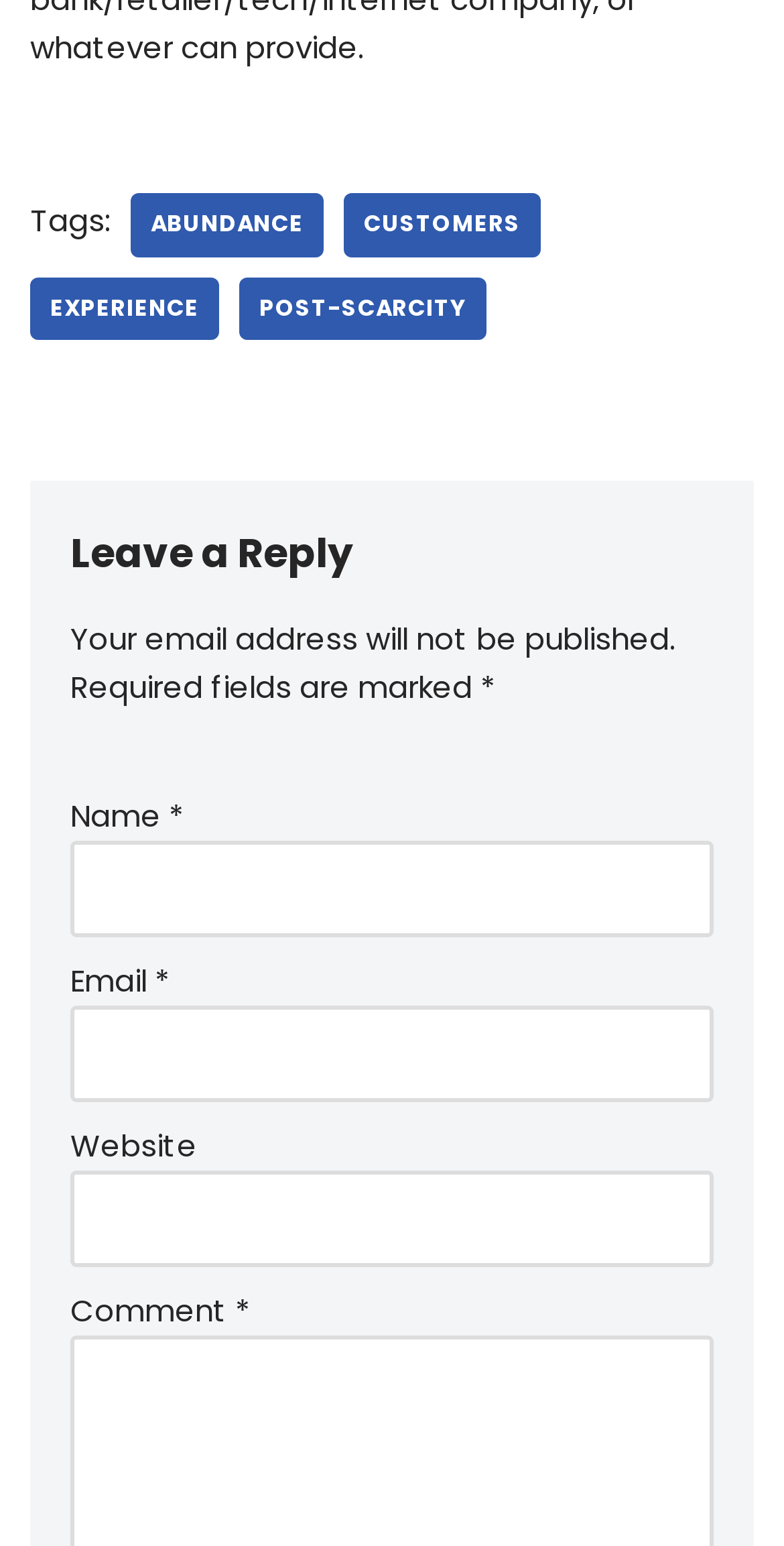What information is required to leave a comment?
Carefully analyze the image and provide a detailed answer to the question.

By examining the comment form, I found that the fields for name and email are marked as required, indicated by an asterisk (*) symbol. This means that users must provide their name and email address to leave a comment.